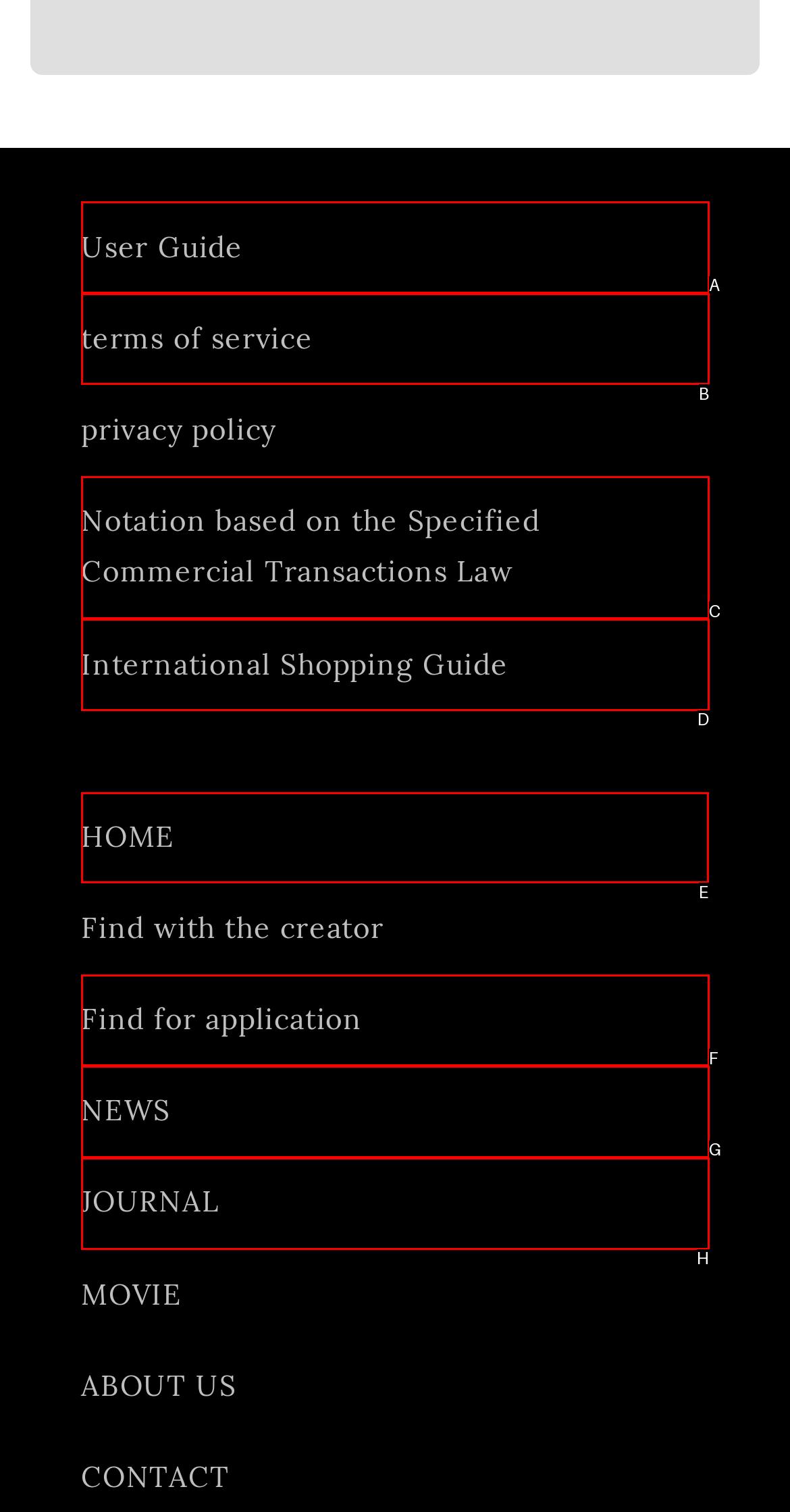Determine which UI element I need to click to achieve the following task: Go to home page Provide your answer as the letter of the selected option.

E